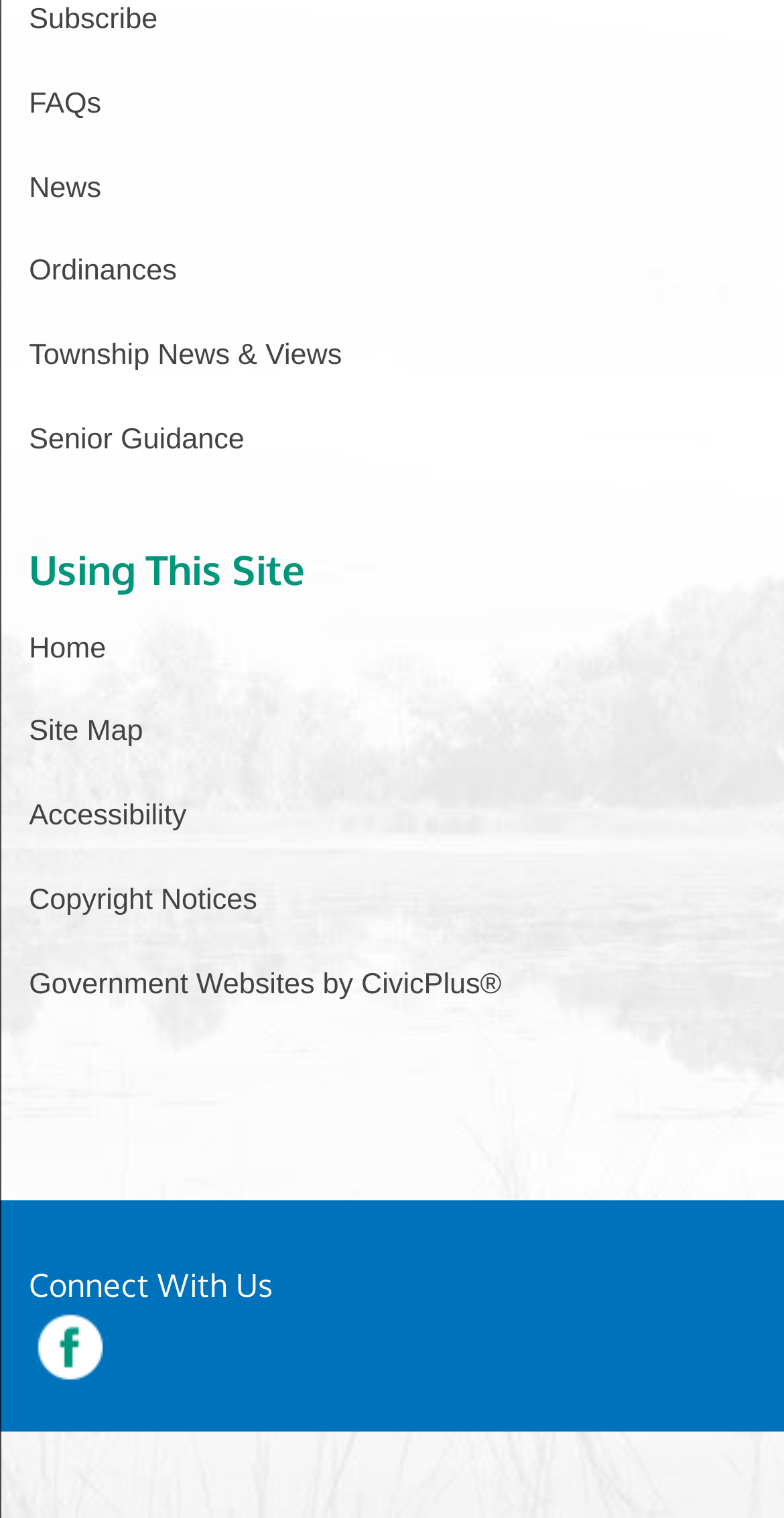Give the bounding box coordinates for this UI element: "News". The coordinates should be four float numbers between 0 and 1, arranged as [left, top, right, bottom].

[0.037, 0.113, 0.129, 0.192]